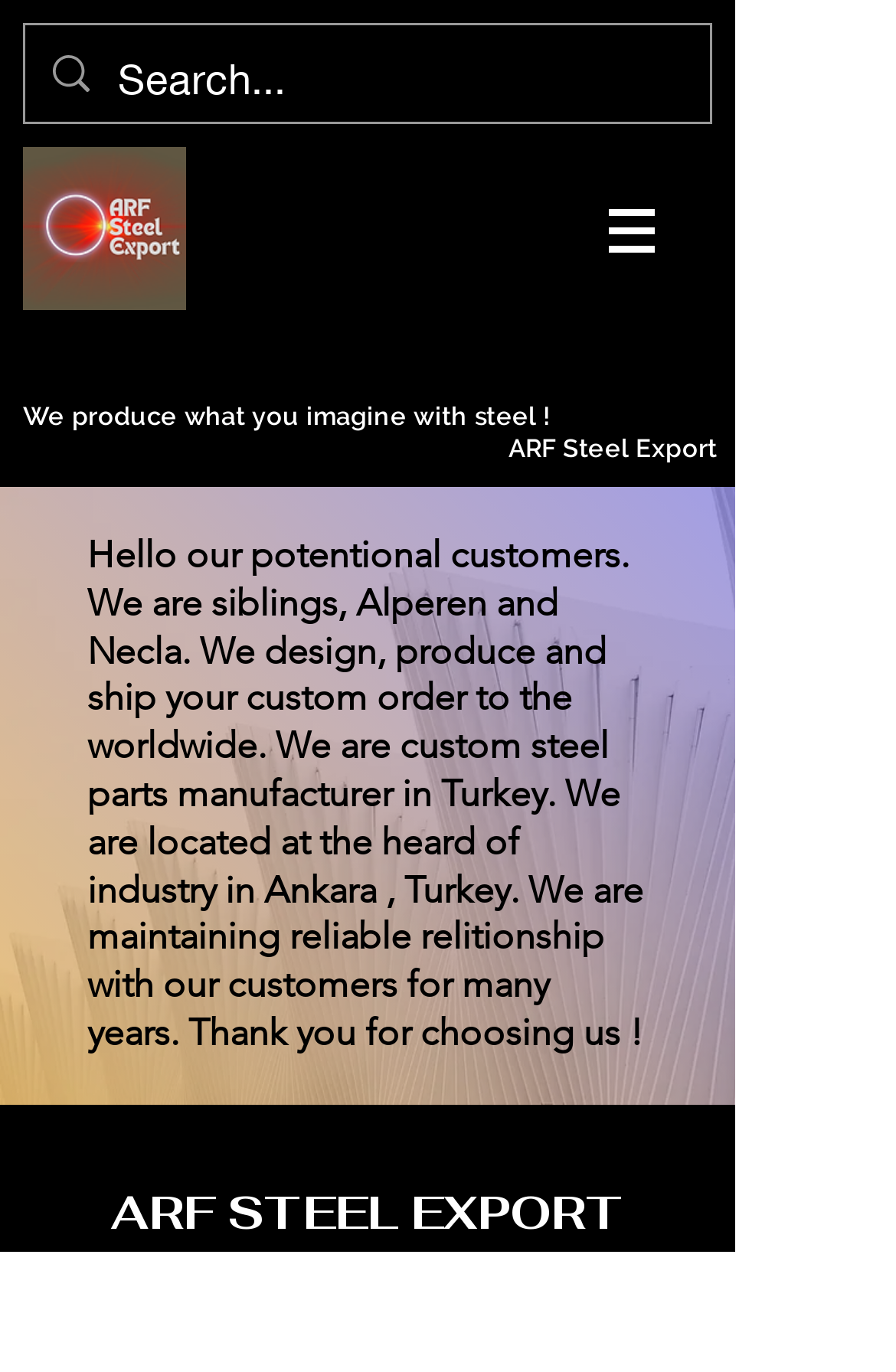Given the element description "aria-label="Search..." name="q" placeholder="Search..."" in the screenshot, predict the bounding box coordinates of that UI element.

[0.131, 0.018, 0.695, 0.098]